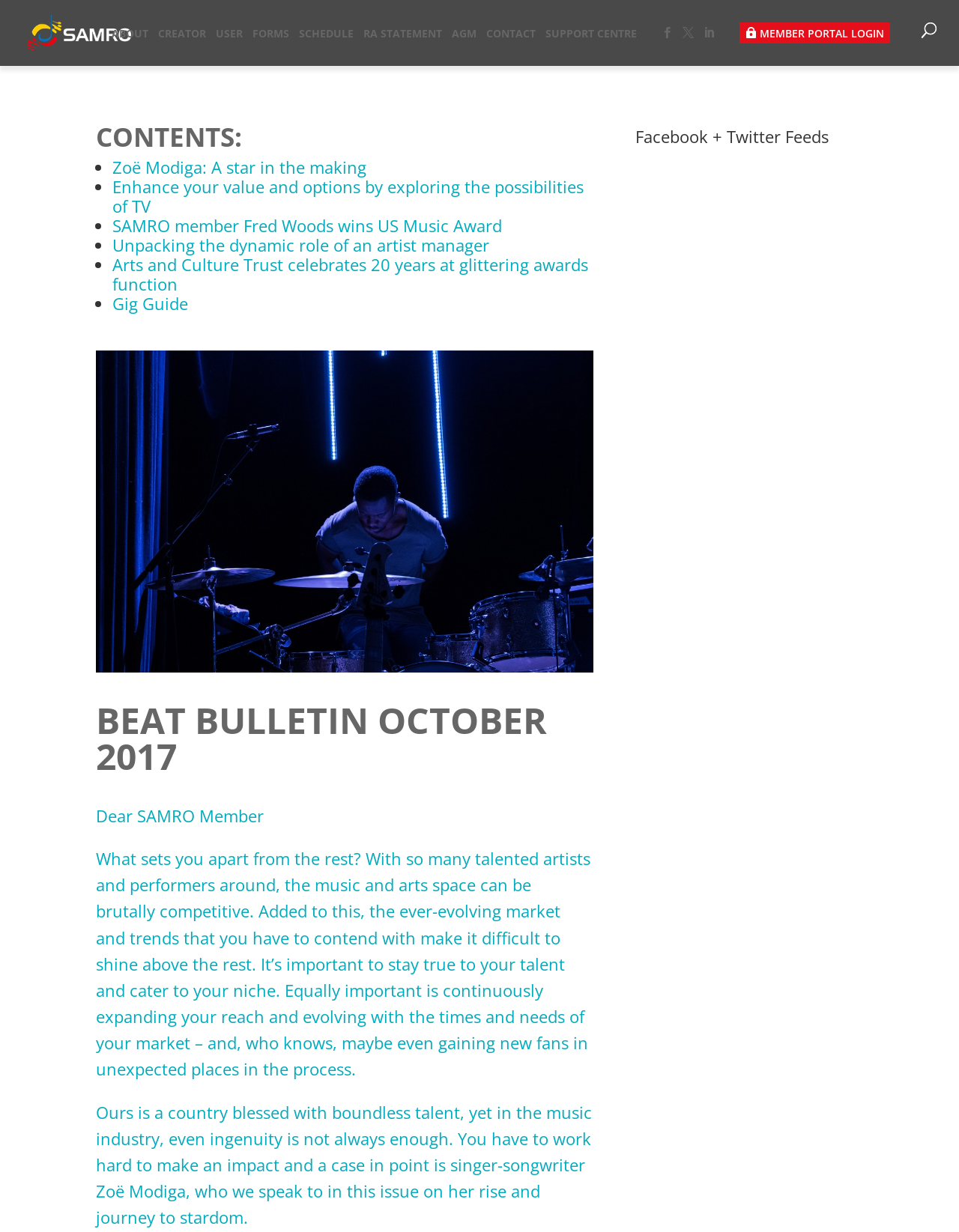Describe all the key features of the webpage in detail.

The webpage appears to be a newsletter or bulletin from SAMRO (South African Music Rights Organisation) titled "Beat Bulletin October 2017". At the top, there is a logo of SAMRO accompanied by a link to the organization's website. Below the logo, there is a navigation menu with links to various sections, including "ABOUT", "CREATOR", "USER", "FORMS", "SCHEDULE", "RA STATEMENT", "AGM", "CONTACT", "SUPPORT CENTRE", and "MEMBER PORTAL LOGIN".

The main content of the page is divided into two sections. On the left, there is a list of articles or news items, each represented by a bullet point and a brief summary. The articles include "Zoë Modiga: A star in the making", "Enhance your value and options by exploring the possibilities of TV", "SAMRO member Fred Woods wins US Music Award", "Unpacking the dynamic role of an artist manager", "Arts and Culture Trust celebrates 20 years at glittering awards function", and "Gig Guide".

On the right, there is a large image that takes up most of the space. Below the image, there is a heading "BEAT BULLETIN OCTOBER 2017" followed by a welcome message addressed to SAMRO members. The message discusses the challenges of standing out in the music and arts industry and the importance of staying true to one's talent and catering to one's niche. The message also introduces the featured article on singer-songwriter Zoë Modiga.

At the bottom of the page, there is a section titled "Facebook + Twitter Feeds" which appears to display social media updates from SAMRO.